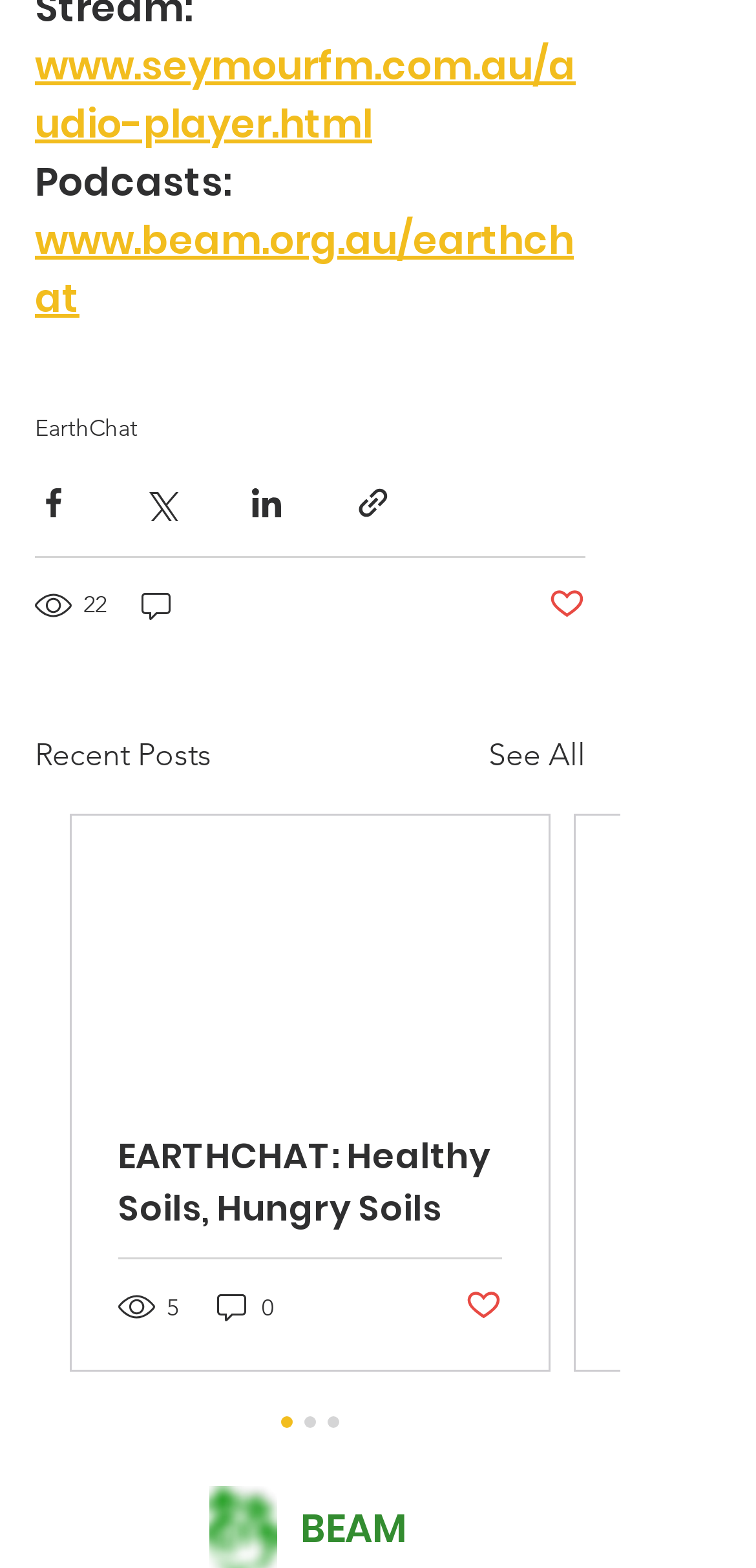How many comments does the 'EARTHCHAT: Healthy Soils, Hungry Soils' post have?
We need a detailed and meticulous answer to the question.

I looked for the post with the title 'EARTHCHAT: Healthy Soils, Hungry Soils' and found that it has 0 comments, as indicated by the text '0 comments' next to the post title.